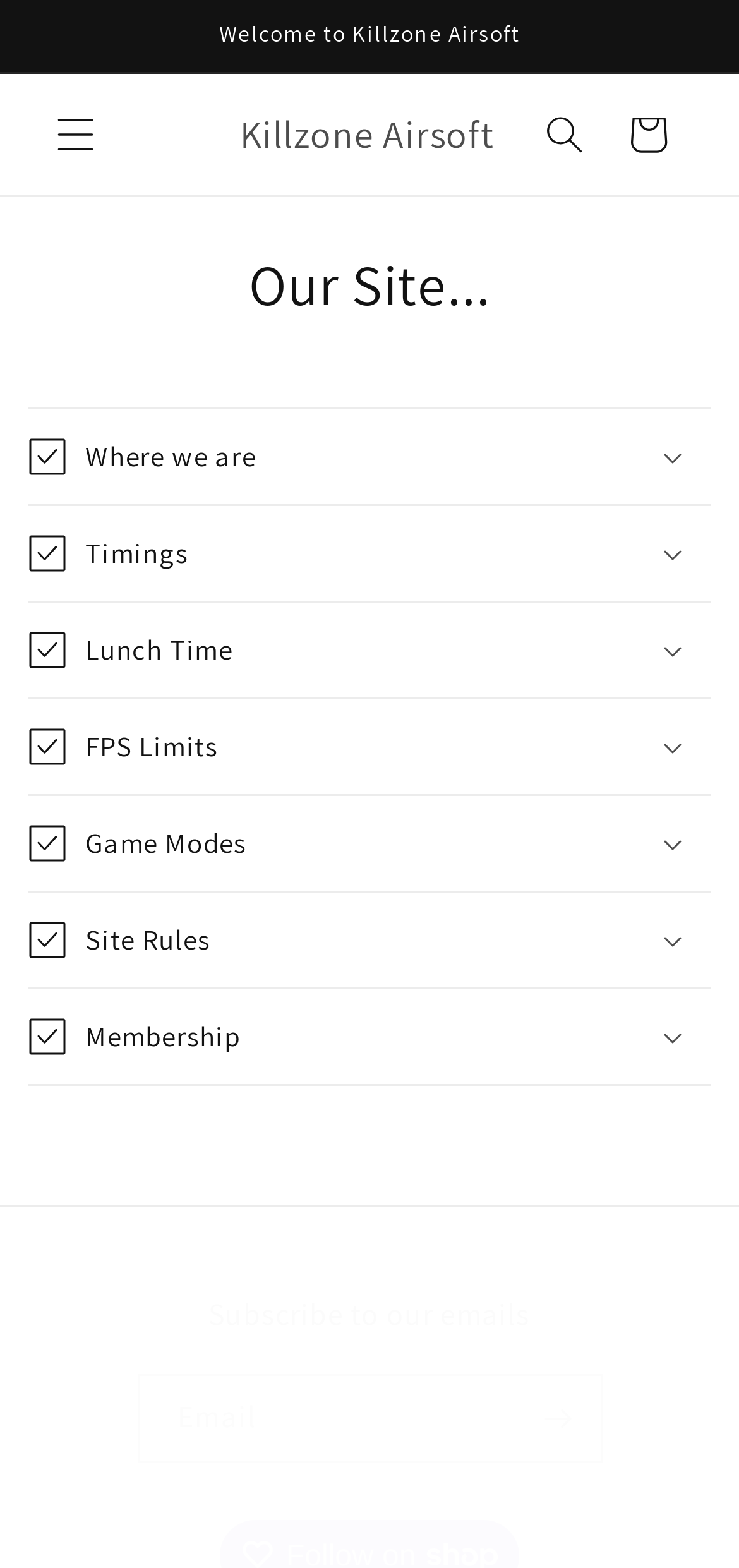Please provide a one-word or short phrase answer to the question:
What is the function of the search button?

Search the site